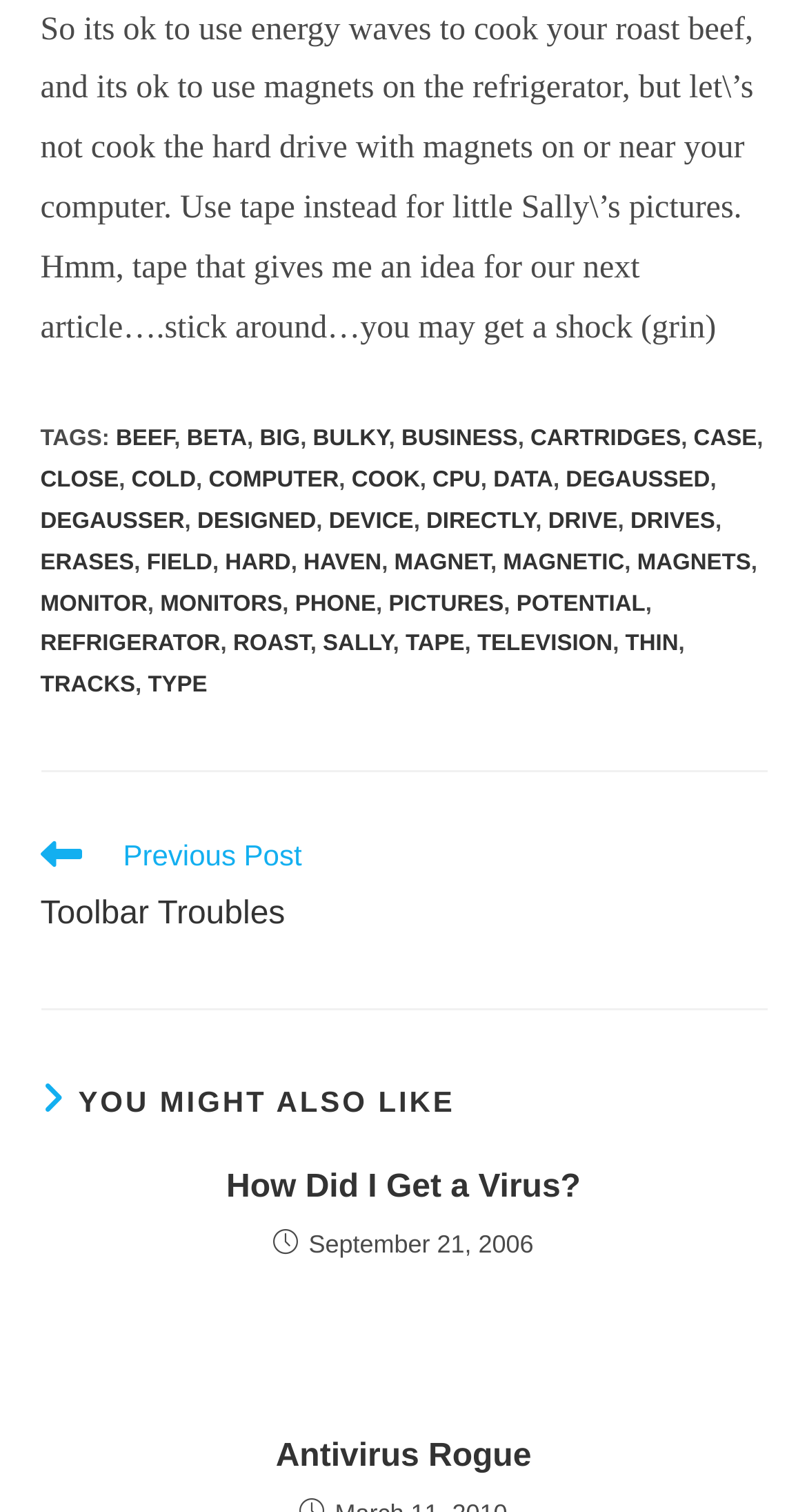Please identify the bounding box coordinates of the element's region that needs to be clicked to fulfill the following instruction: "Click on the link 'BEEF'". The bounding box coordinates should consist of four float numbers between 0 and 1, i.e., [left, top, right, bottom].

[0.144, 0.282, 0.216, 0.299]